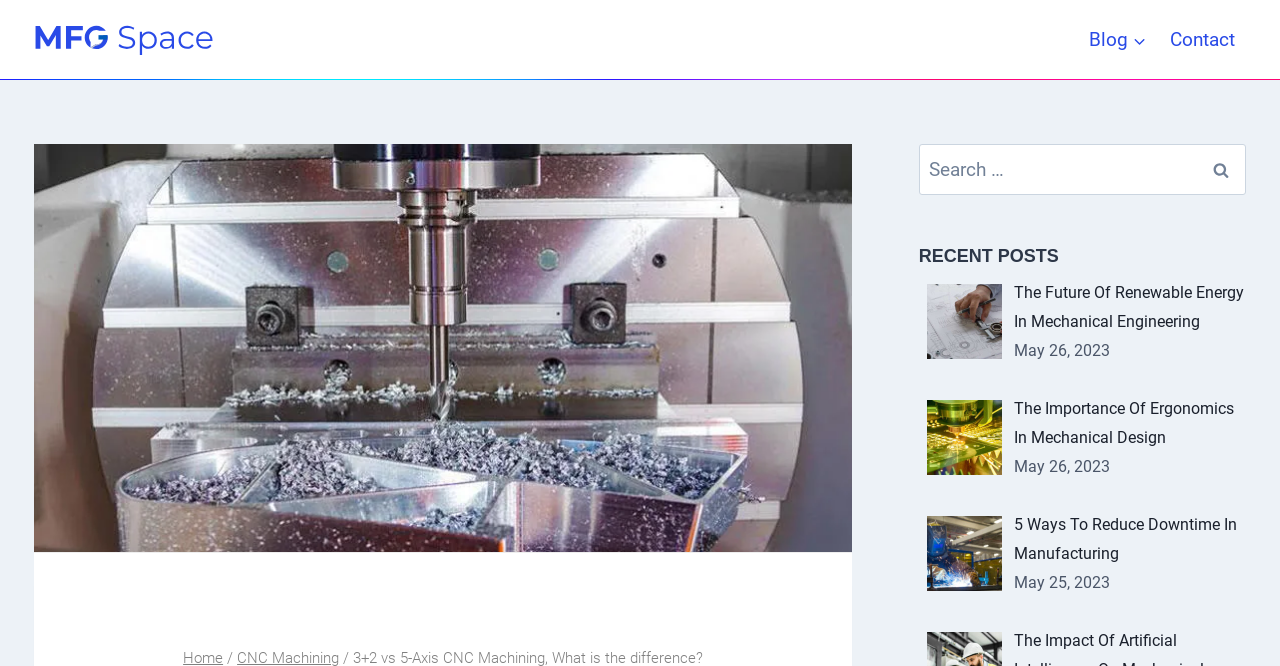Determine the bounding box coordinates for the clickable element required to fulfill the instruction: "Contact MFG Space". Provide the coordinates as four float numbers between 0 and 1, i.e., [left, top, right, bottom].

[0.905, 0.02, 0.973, 0.1]